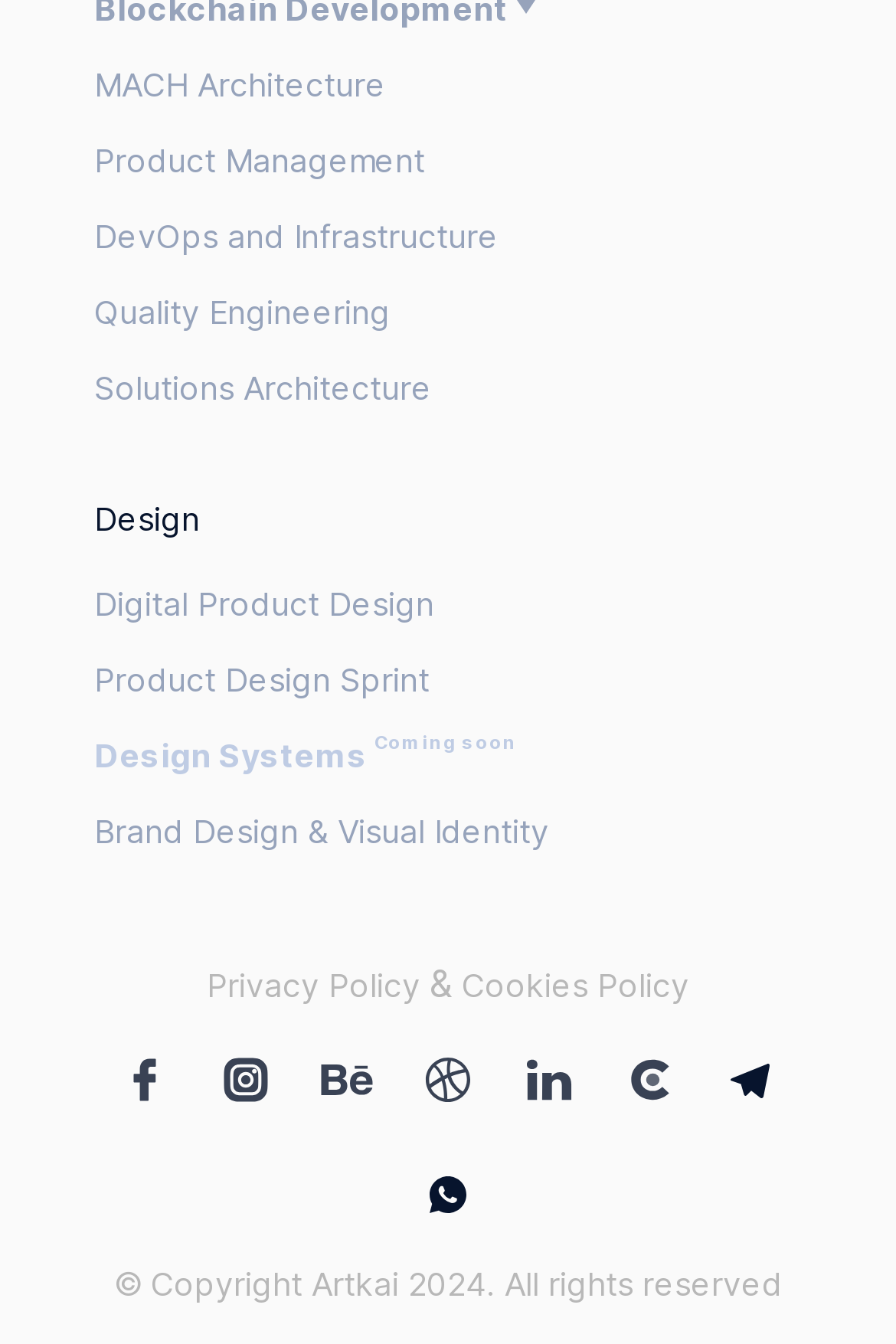Please identify the bounding box coordinates of the clickable area that will allow you to execute the instruction: "Explore Design Systems".

[0.105, 0.547, 0.41, 0.576]